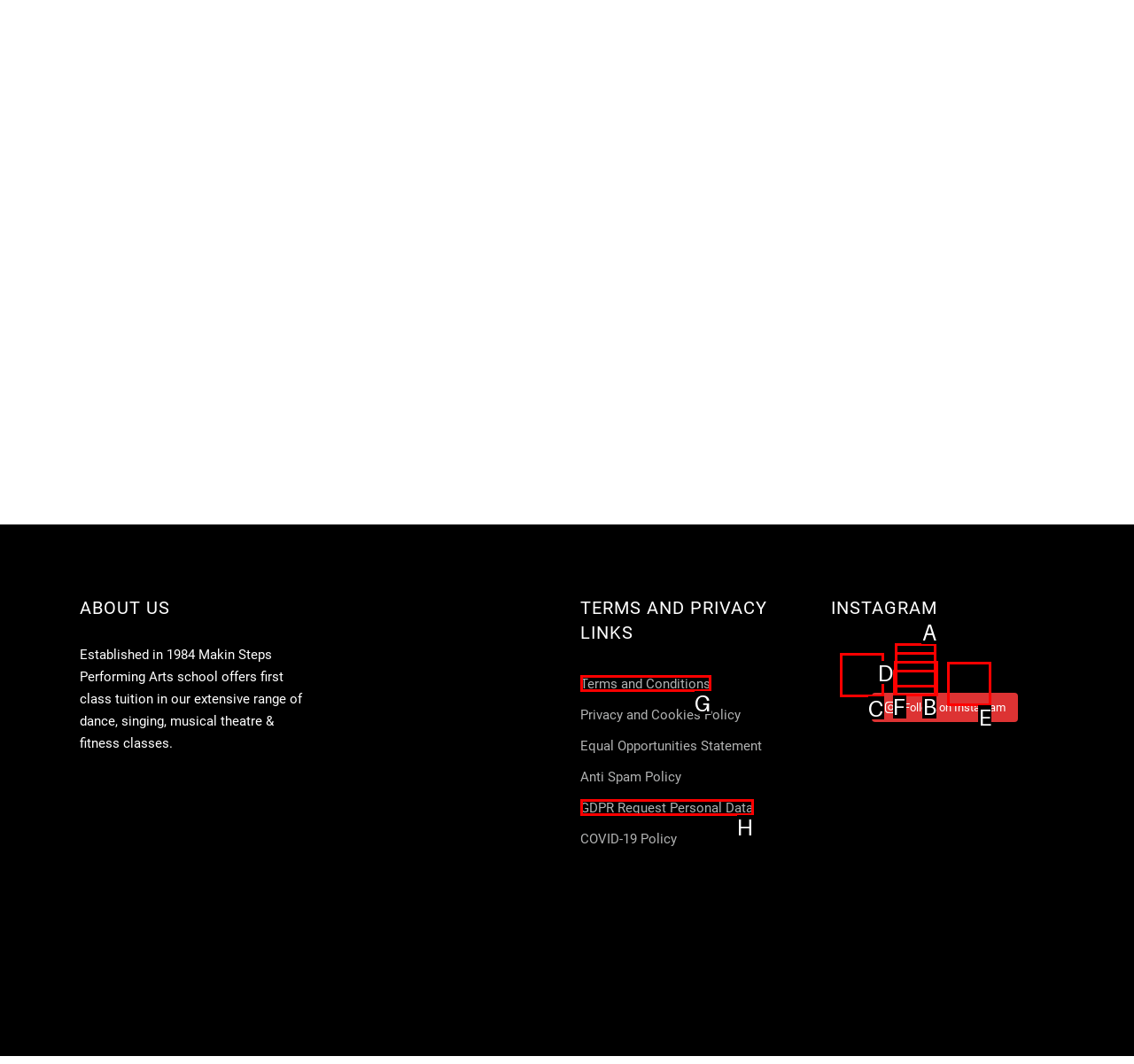Point out the HTML element I should click to achieve the following task: View archived posts Provide the letter of the selected option from the choices.

None